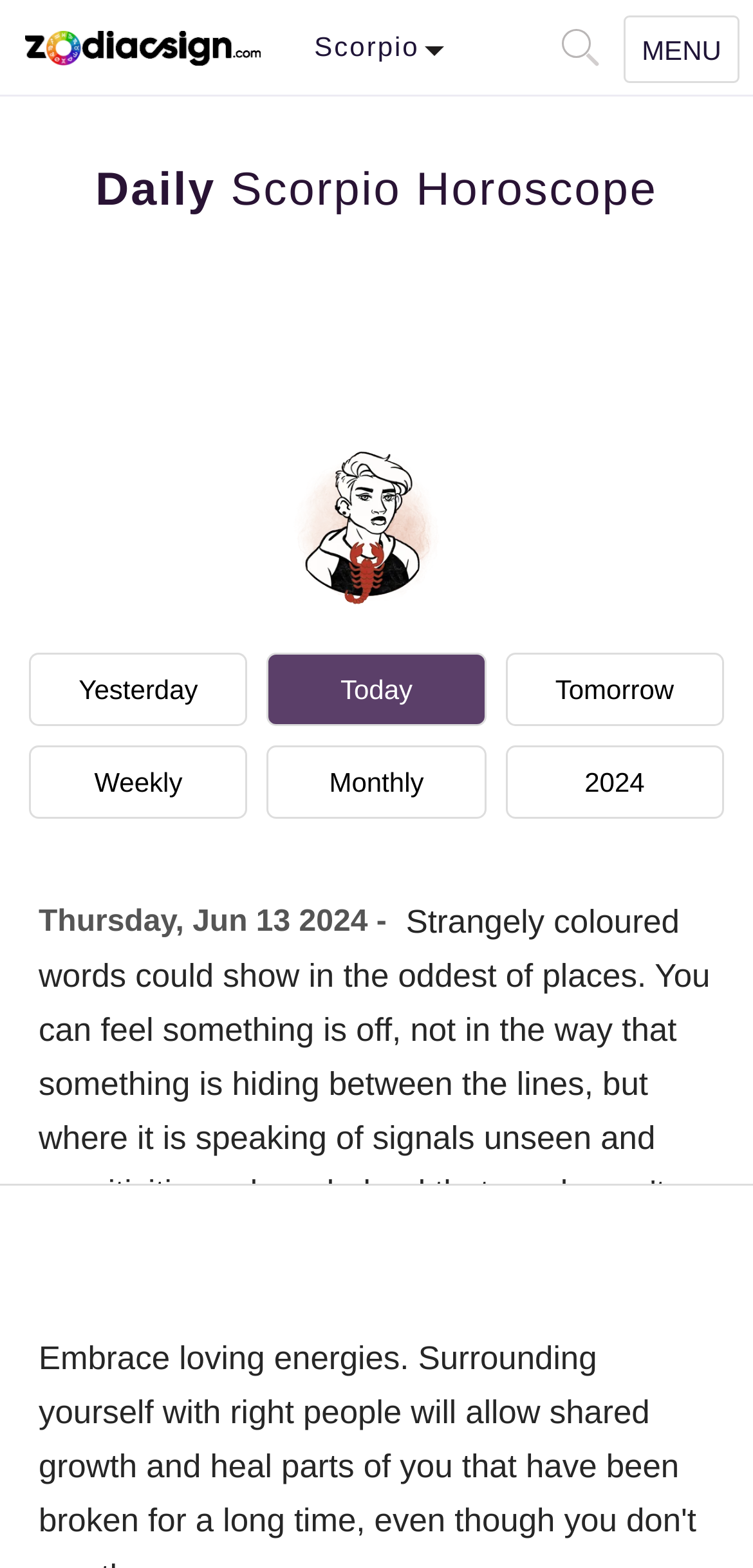Find the bounding box coordinates of the clickable area required to complete the following action: "Search for something".

[0.746, 0.018, 0.785, 0.037]